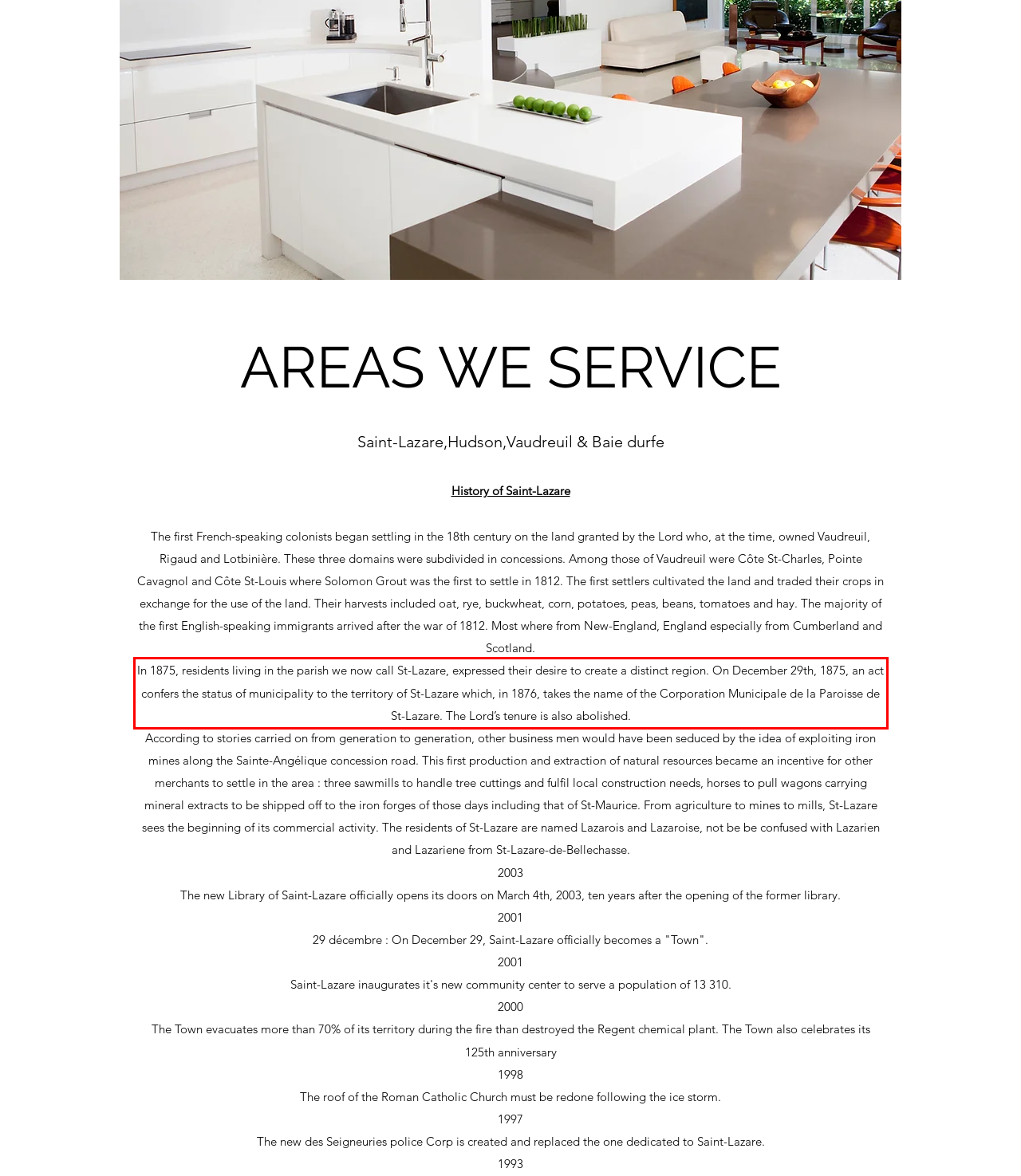You are provided with a webpage screenshot that includes a red rectangle bounding box. Extract the text content from within the bounding box using OCR.

In 1875, residents living in the parish we now call St-Lazare, expressed their desire to create a distinct region. On December 29th, 1875, an act confers the status of municipality to the territory of St-Lazare which, in 1876, takes the name of the Corporation Municipale de la Paroisse de St-Lazare. The Lord’s tenure is also abolished.